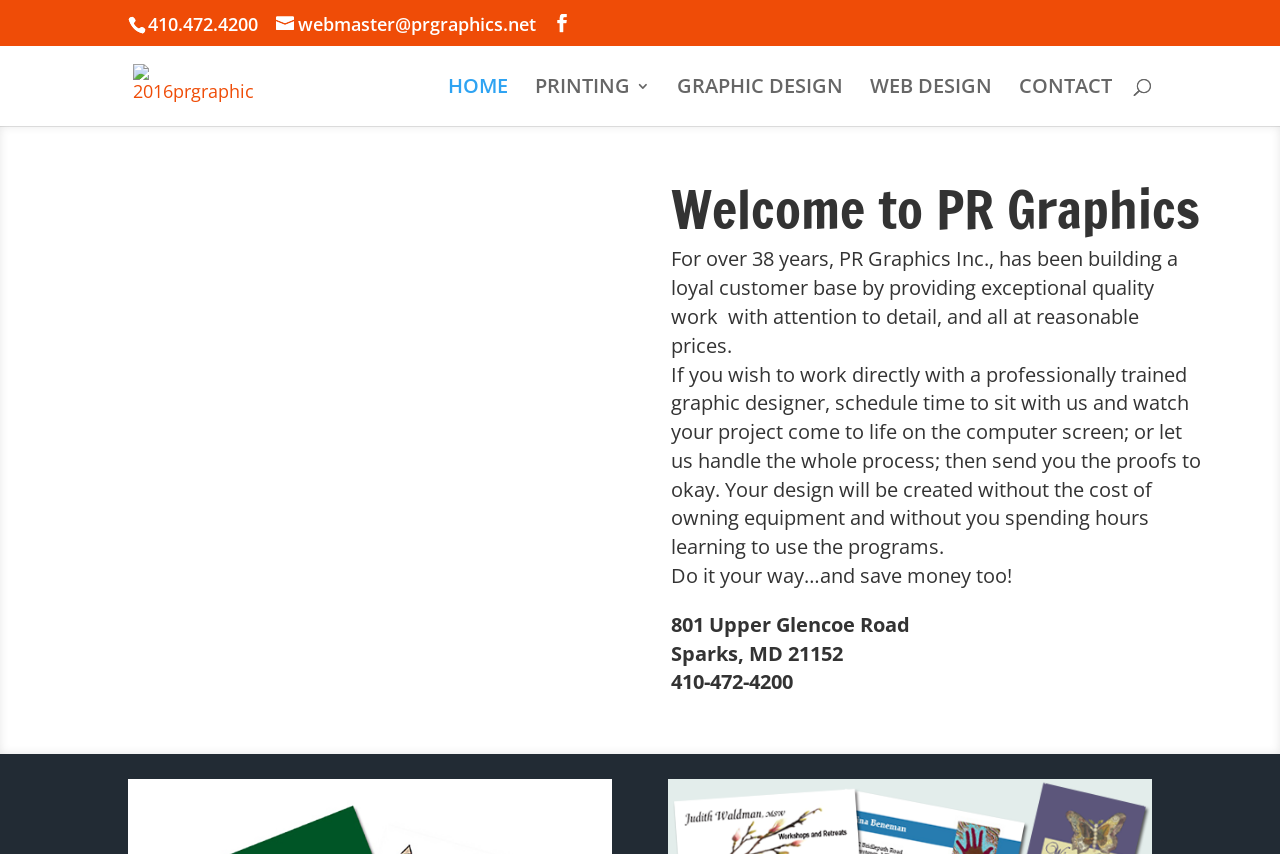Could you determine the bounding box coordinates of the clickable element to complete the instruction: "Email the webmaster"? Provide the coordinates as four float numbers between 0 and 1, i.e., [left, top, right, bottom].

[0.216, 0.013, 0.419, 0.042]